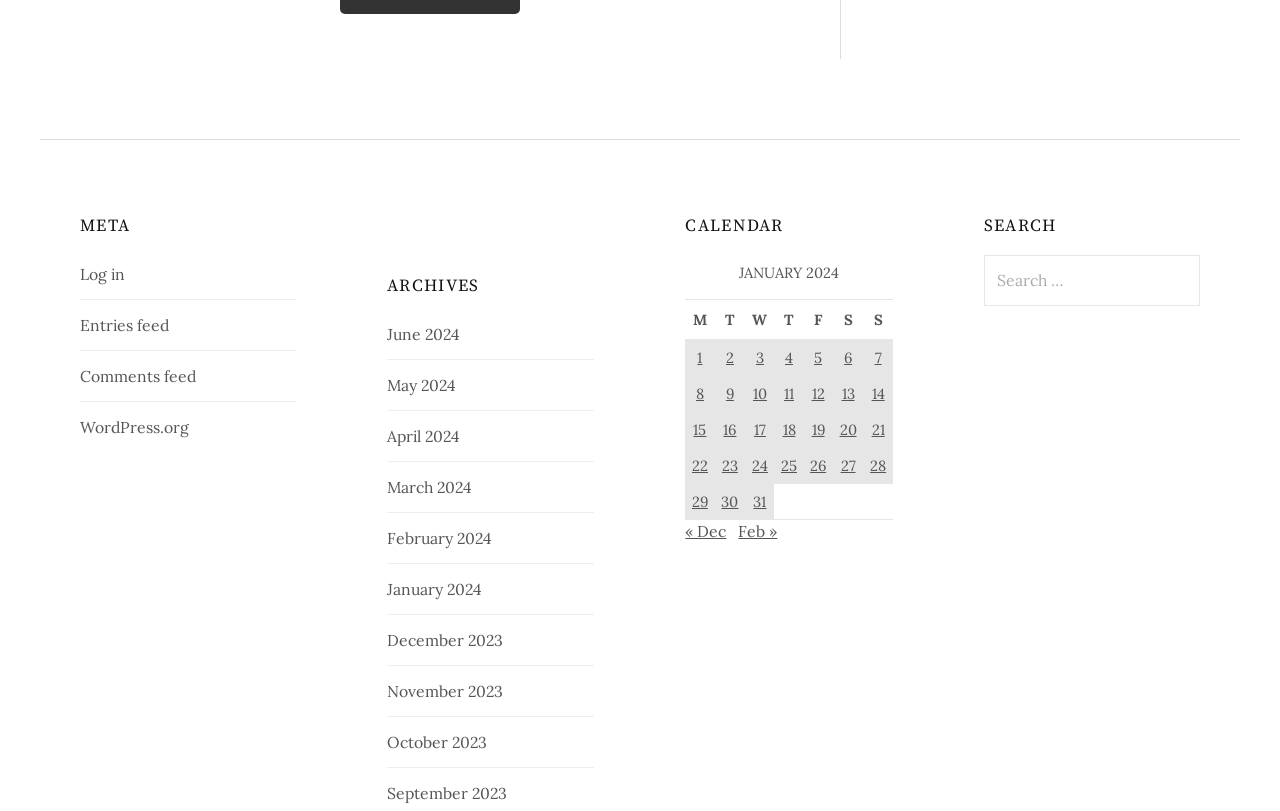Predict the bounding box coordinates of the area that should be clicked to accomplish the following instruction: "Visit WordPress.org". The bounding box coordinates should consist of four float numbers between 0 and 1, i.e., [left, top, right, bottom].

[0.063, 0.514, 0.148, 0.539]